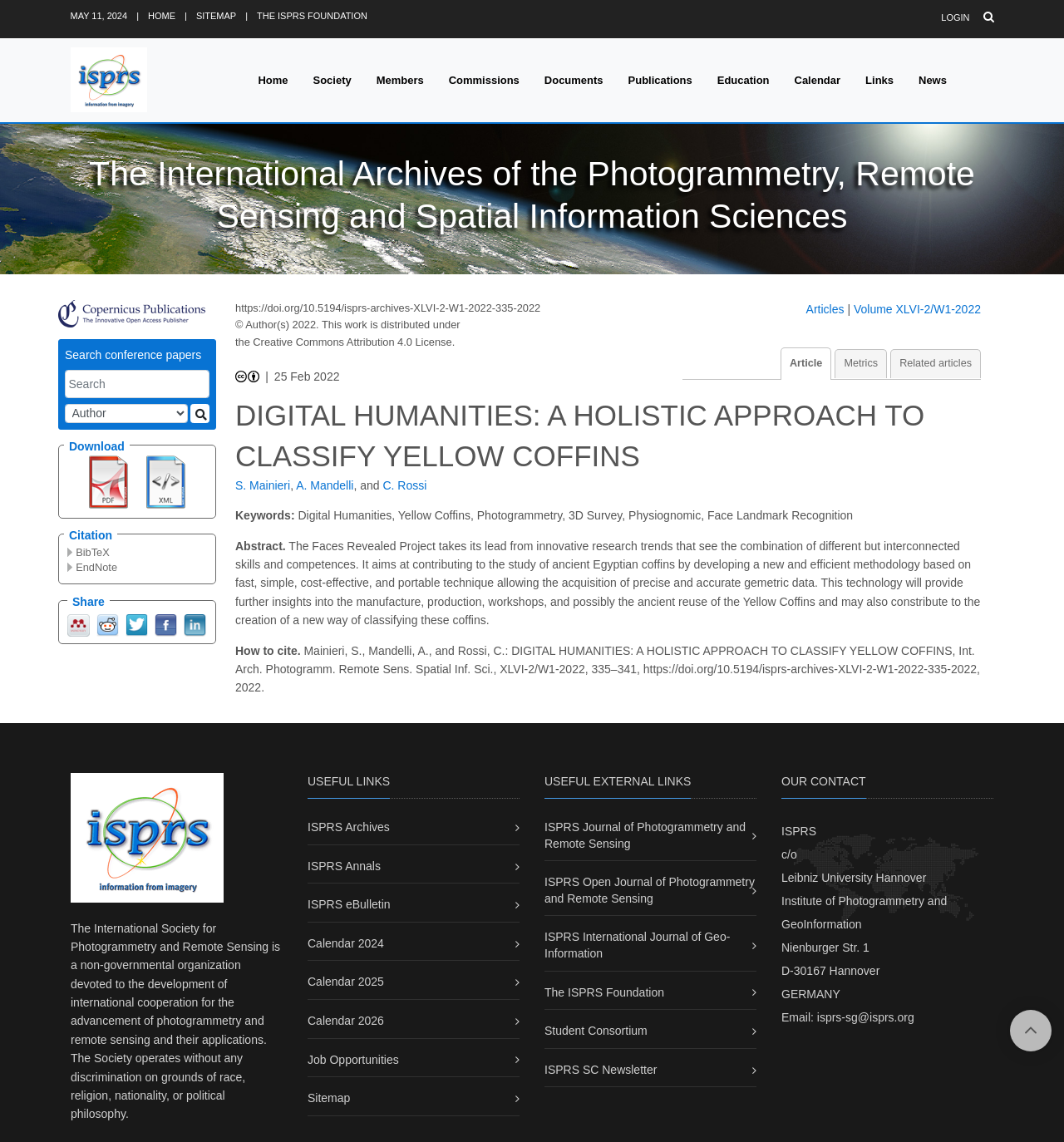Using the information in the image, give a comprehensive answer to the question: 
What is the keyword 'Physiognomic' related to?

The keyword 'Physiognomic' is related to 'Face Landmark Recognition' because they are both listed as keywords for the article, and 'Physiognomic' is a term related to the study of facial features.